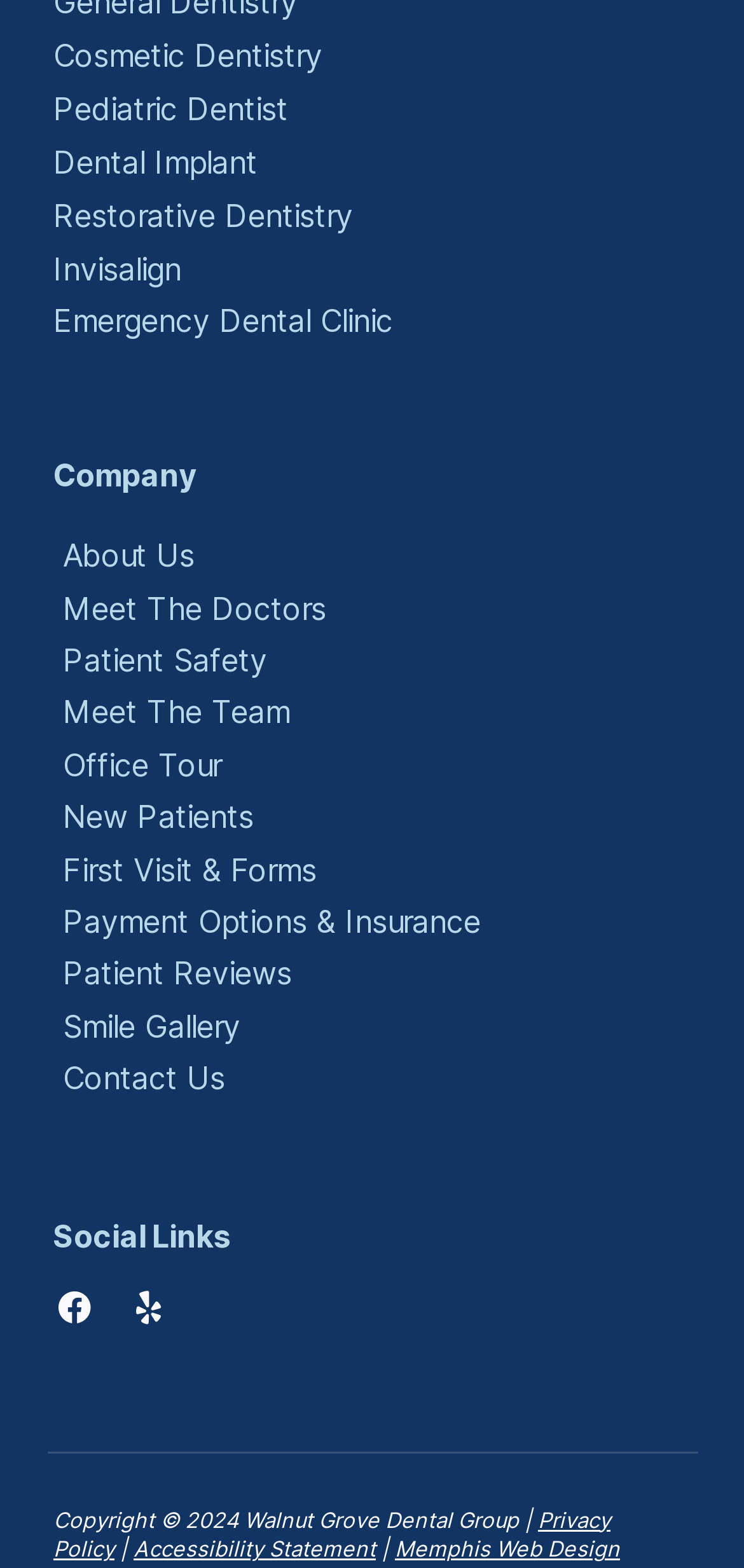Please pinpoint the bounding box coordinates for the region I should click to adhere to this instruction: "Learn about the company".

[0.072, 0.289, 0.928, 0.316]